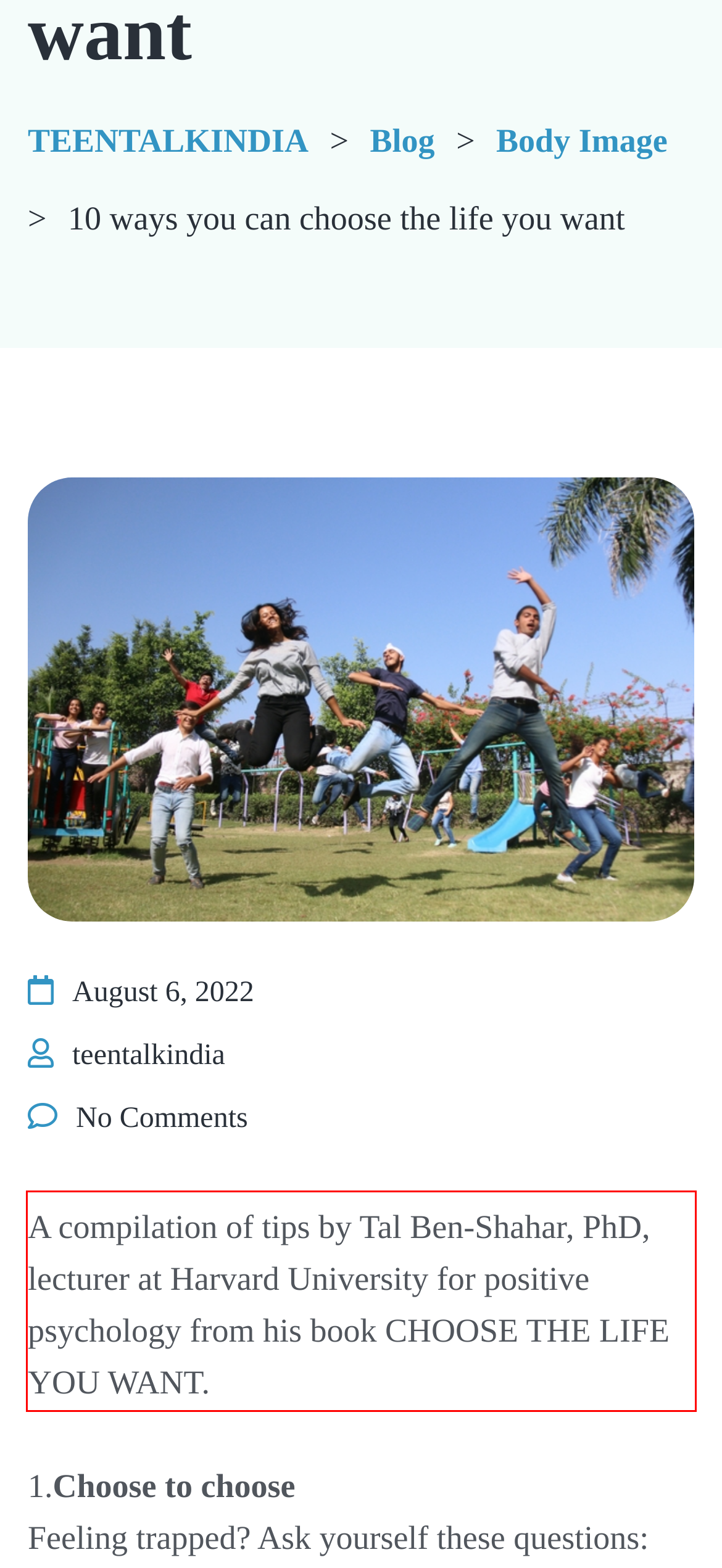Using the provided webpage screenshot, identify and read the text within the red rectangle bounding box.

A compilation of tips by Tal Ben-Shahar, PhD, lecturer at Harvard University for positive psychology from his book CHOOSE THE LIFE YOU WANT.